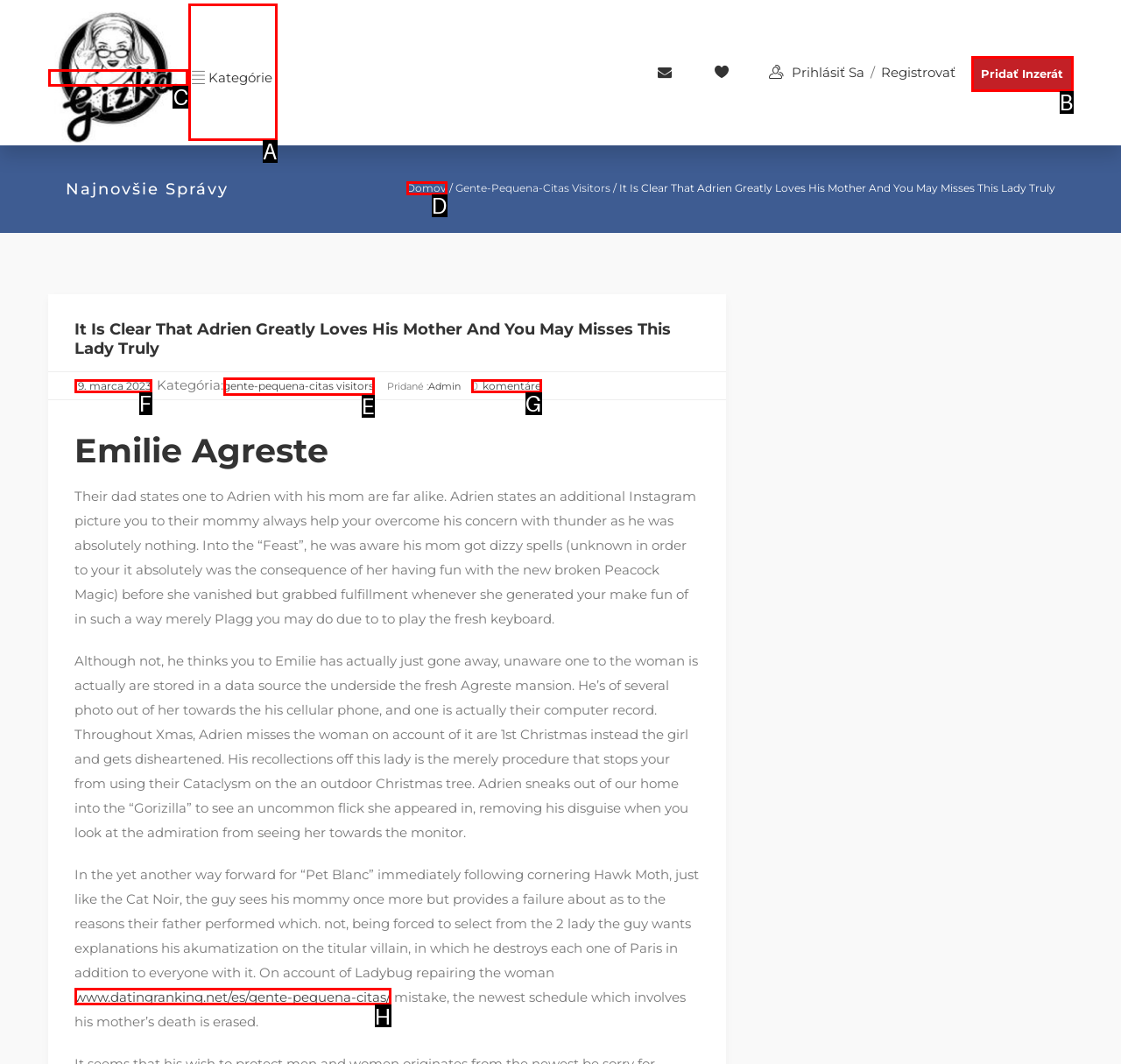Tell me which letter corresponds to the UI element that should be clicked to fulfill this instruction: View the category page
Answer using the letter of the chosen option directly.

A